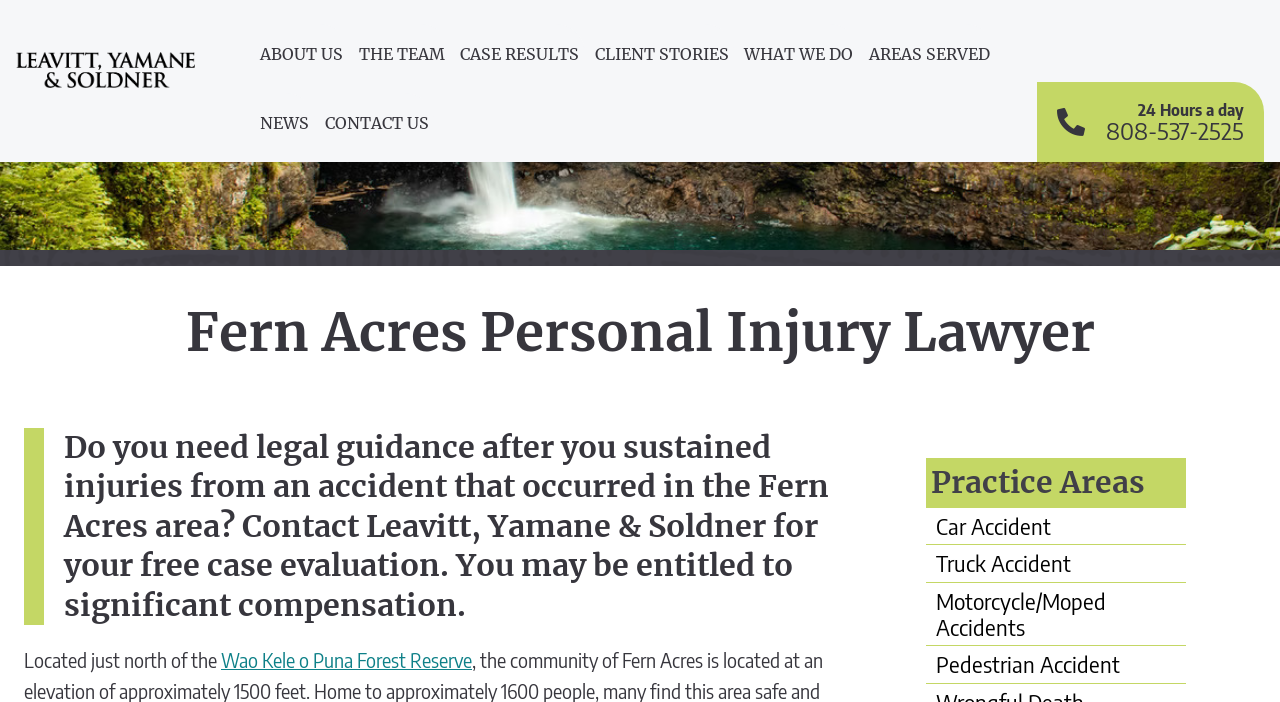Could you provide the bounding box coordinates for the portion of the screen to click to complete this instruction: "Call 24 Hours a day 808-537-2525"?

[0.81, 0.116, 0.988, 0.23]